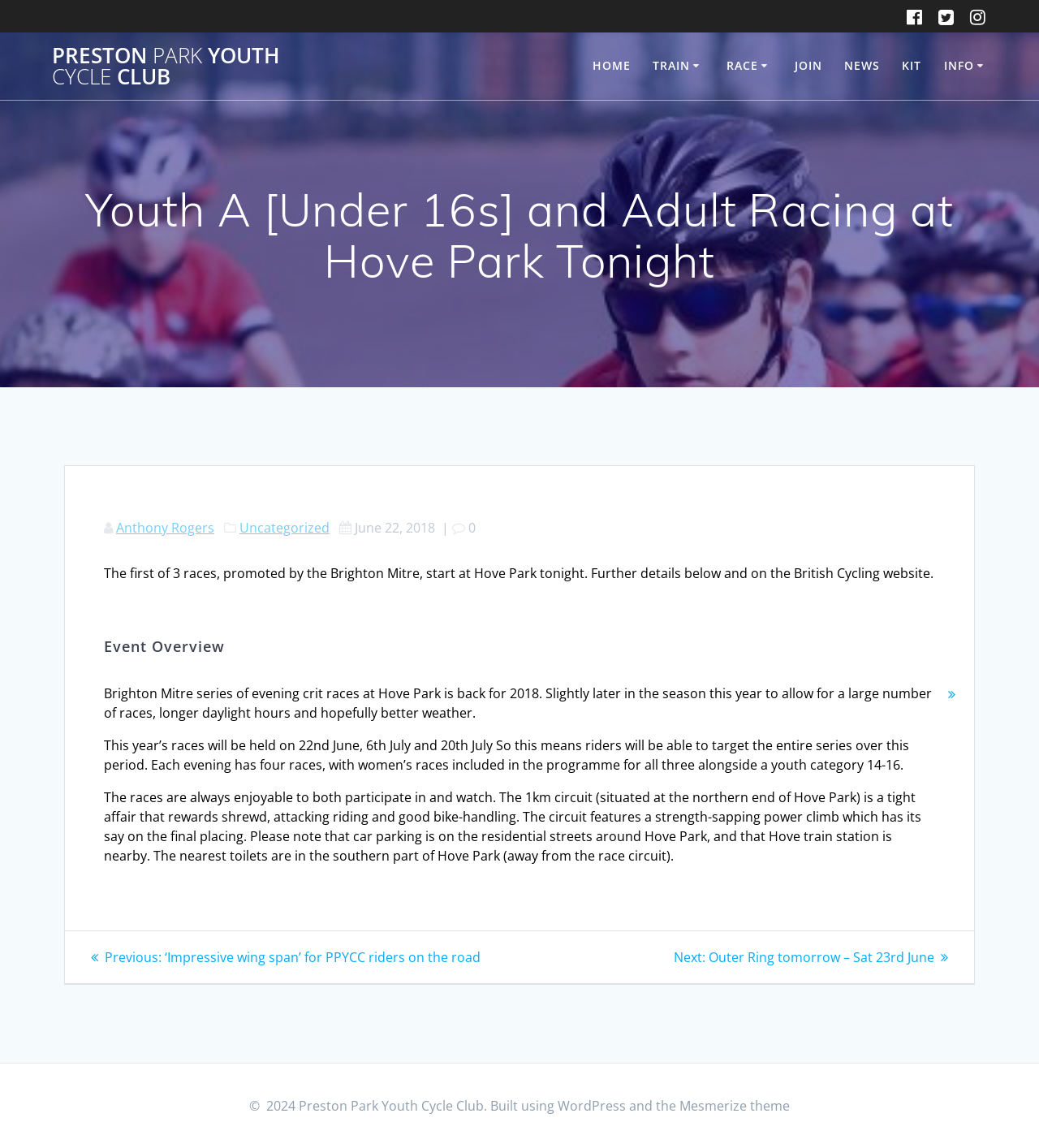What is the name of the cycle club?
Refer to the screenshot and answer in one word or phrase.

Preston Park Youth Cycle Club